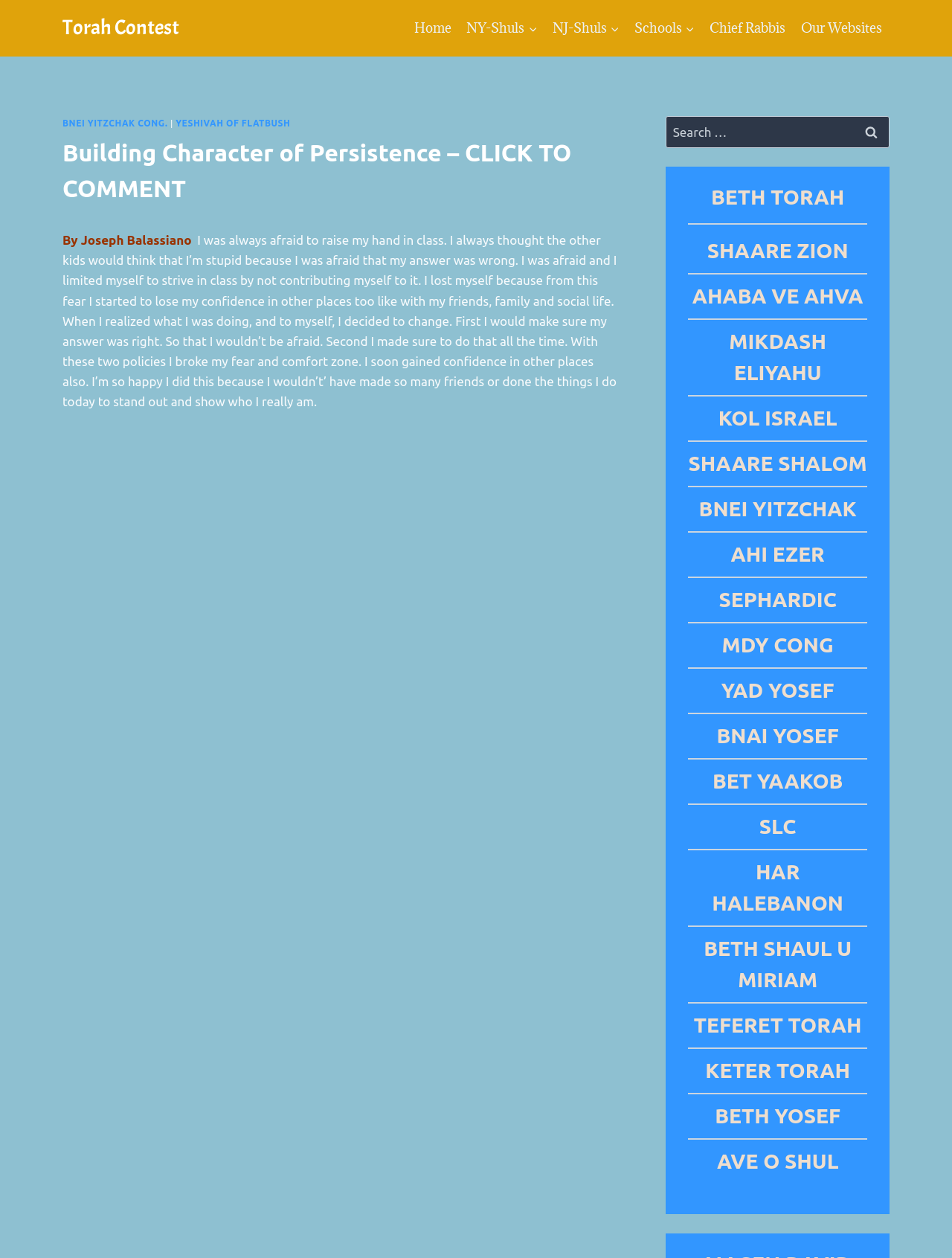Determine the bounding box coordinates of the clickable region to follow the instruction: "Read the article by Joseph Balassiano".

[0.066, 0.185, 0.648, 0.325]